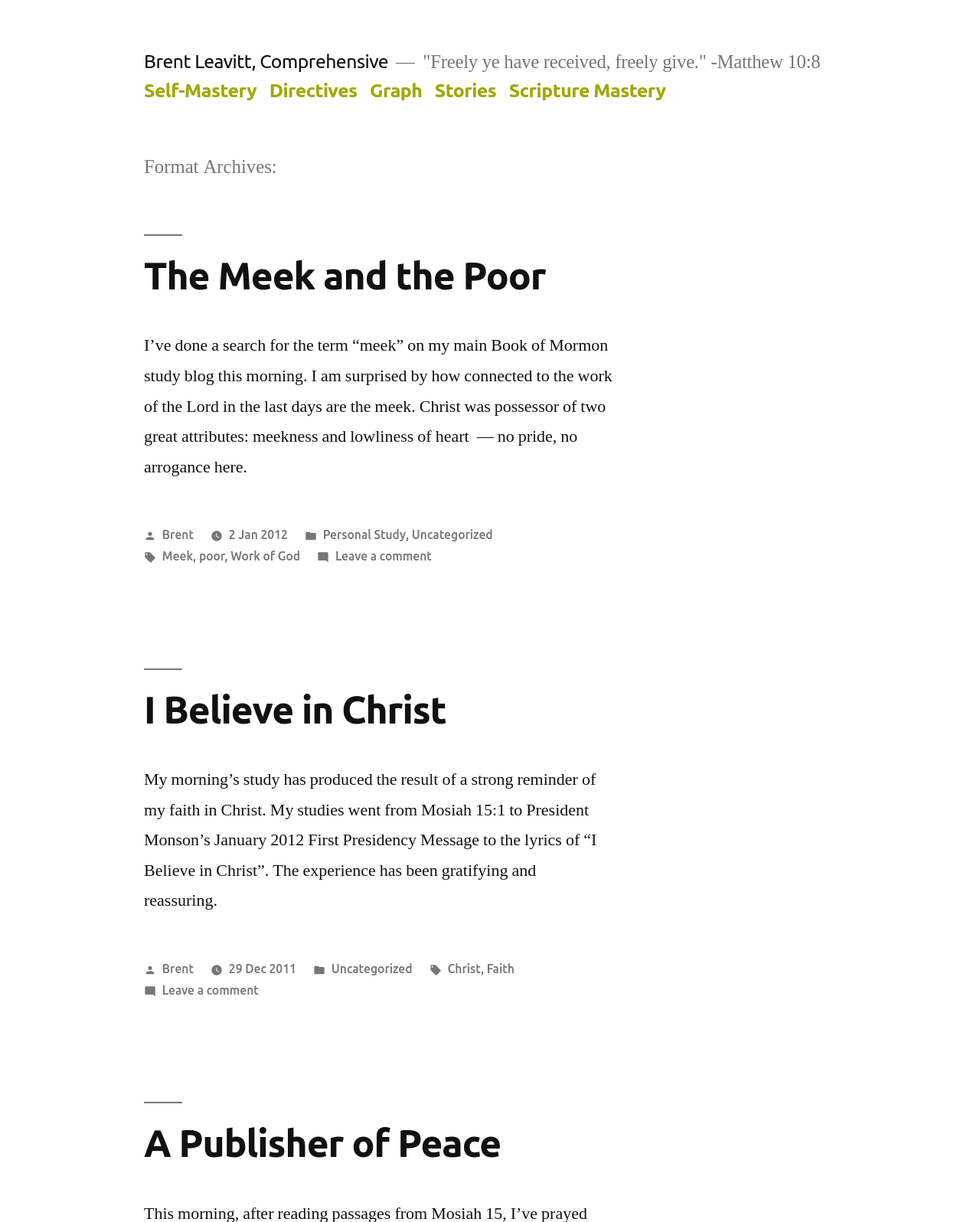Please find the bounding box coordinates for the clickable element needed to perform this instruction: "View the post details of 'I Believe in Christ'".

[0.147, 0.547, 0.853, 0.599]